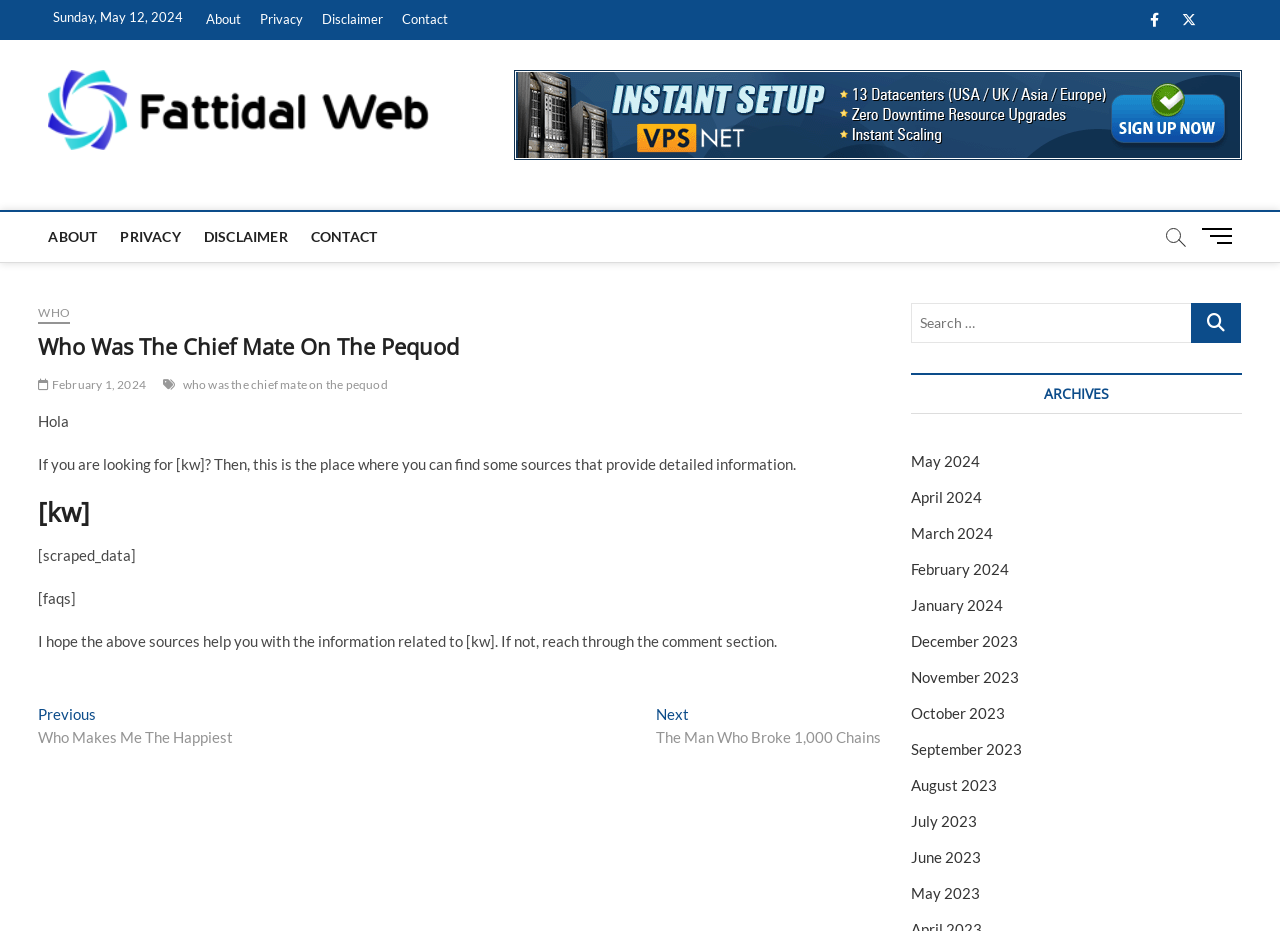Provide a one-word or one-phrase answer to the question:
How many navigation menus are there?

3